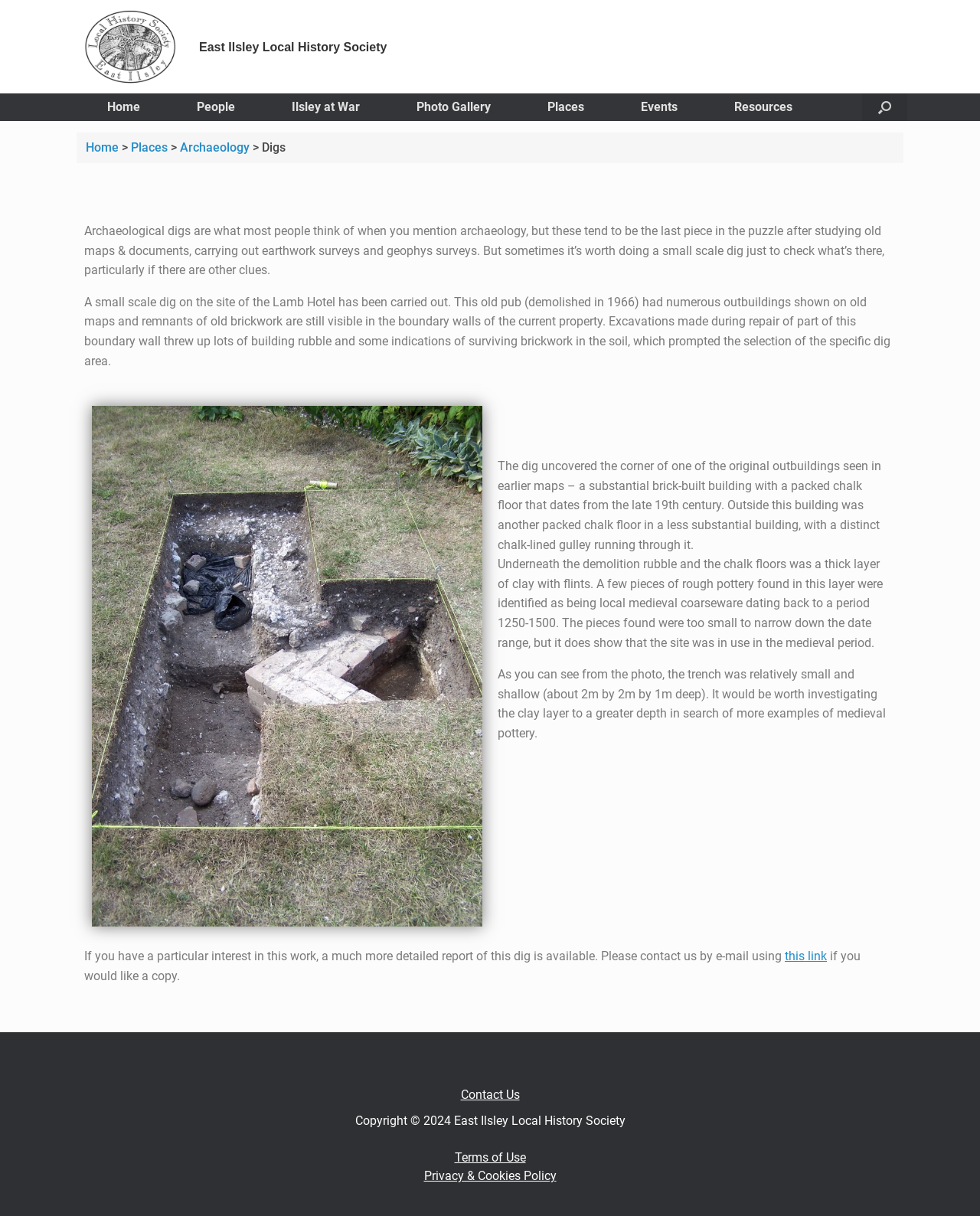What is the date range of the medieval pottery found?
Please provide a comprehensive answer based on the details in the screenshot.

According to the article, the medieval pottery found during the dig was identified as local medieval coarseware dating back to a period between 1250-1500. This information is provided in the static text element that describes the findings of the dig.